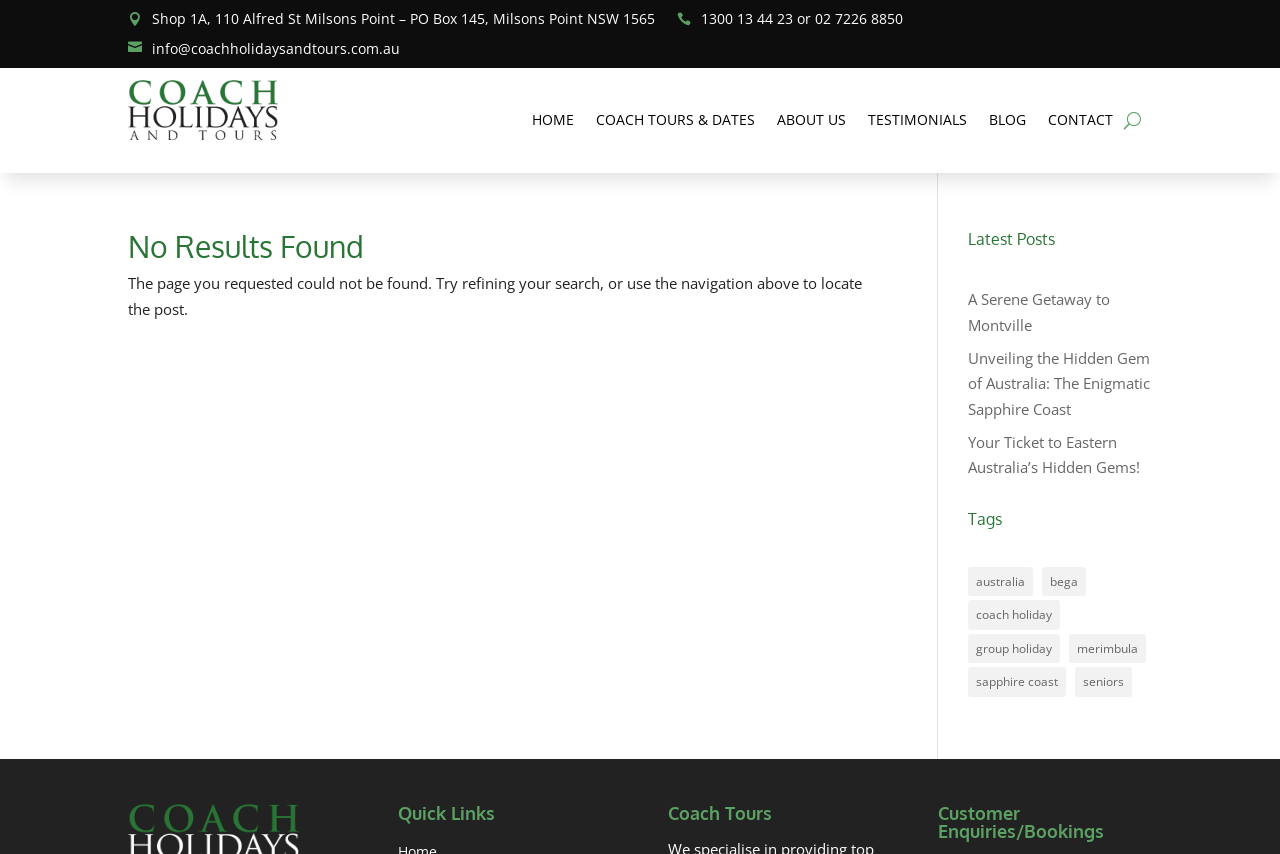Identify the bounding box coordinates for the UI element described by the following text: "A Serene Getaway to Montville". Provide the coordinates as four float numbers between 0 and 1, in the format [left, top, right, bottom].

[0.756, 0.339, 0.867, 0.392]